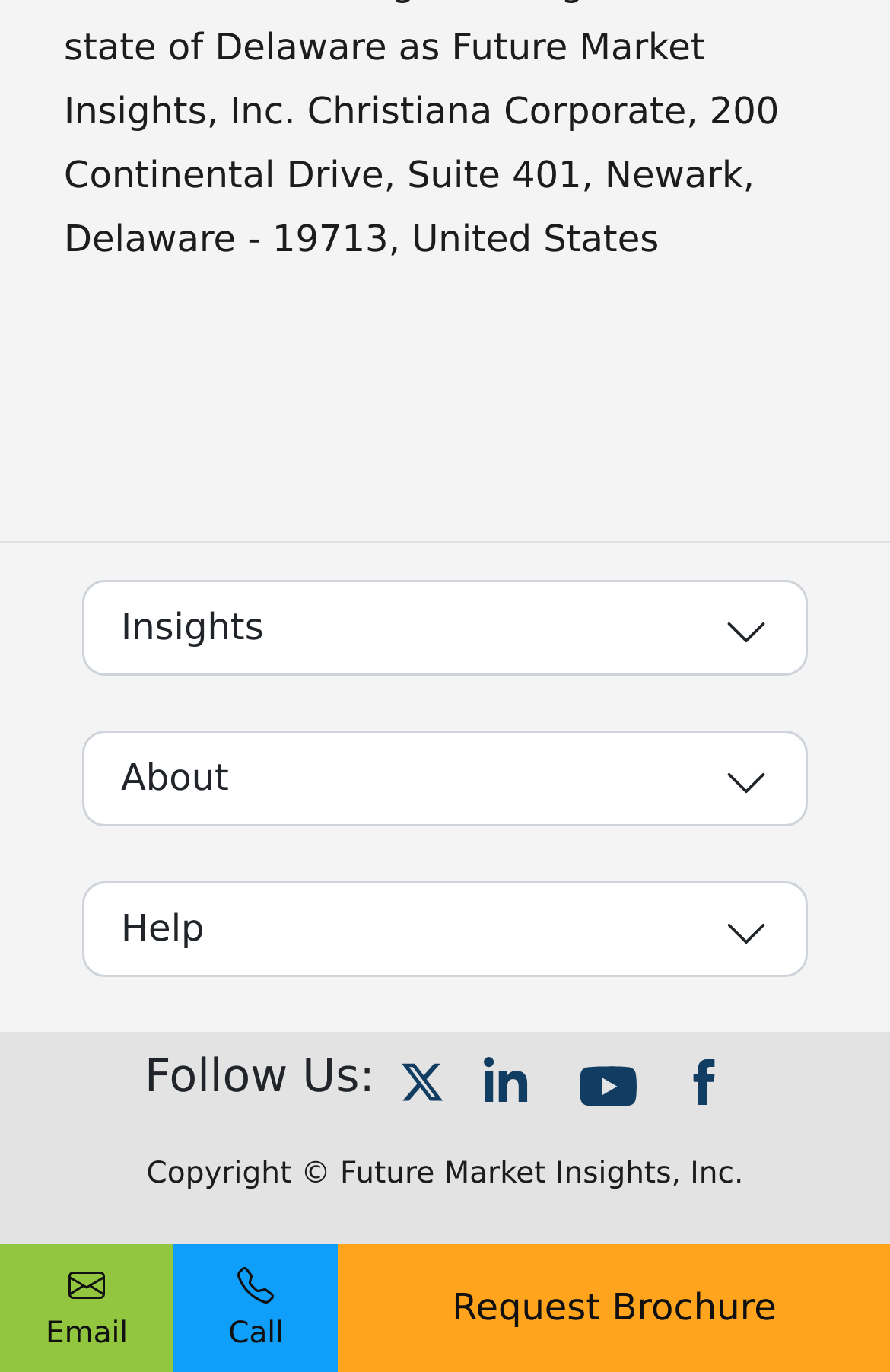Locate the bounding box coordinates of the element that should be clicked to fulfill the instruction: "Request a brochure".

[0.38, 0.906, 1.0, 1.0]